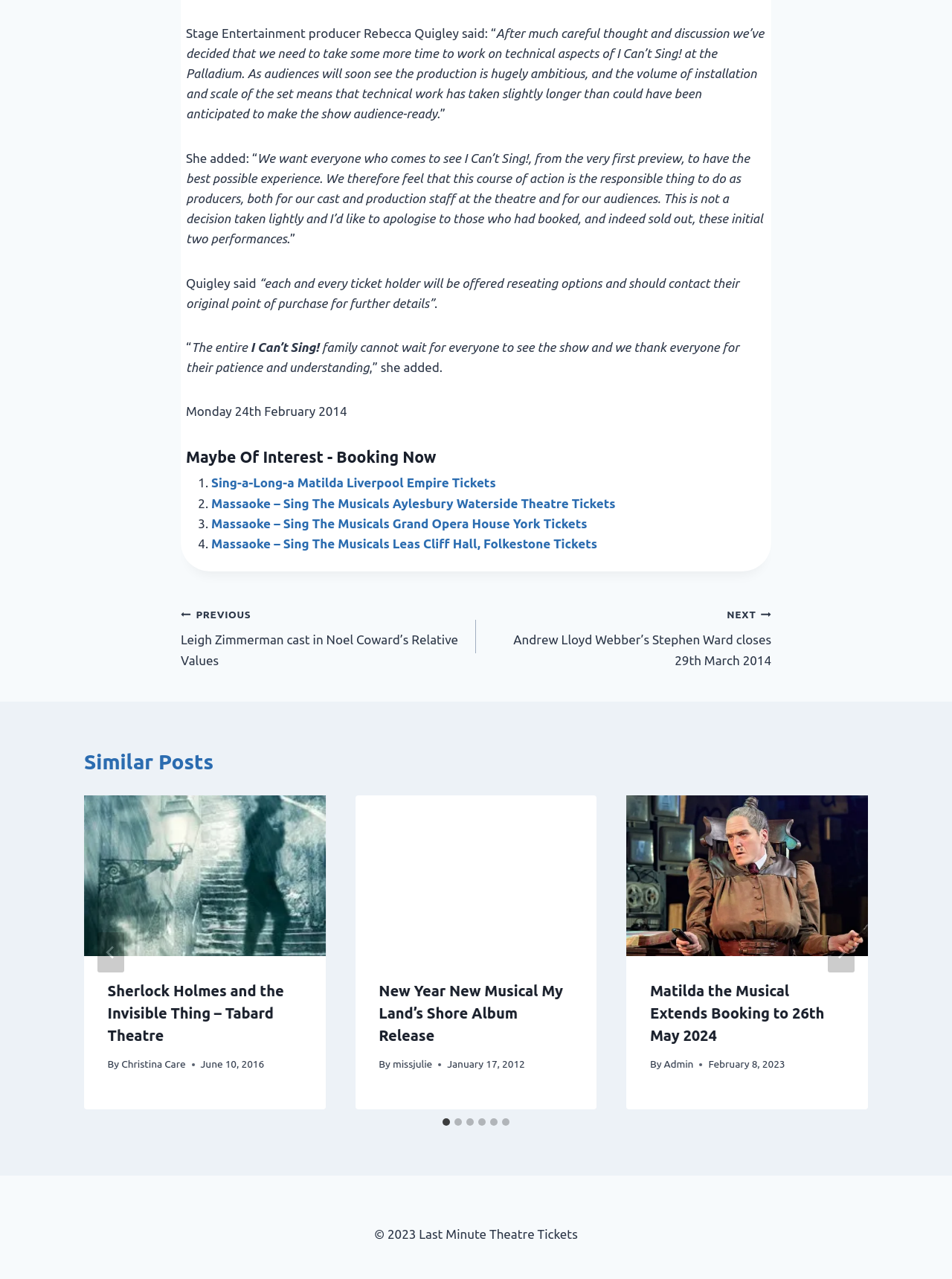Using the information from the screenshot, answer the following question thoroughly:
What options will be offered to ticket holders affected by the delay?

The article states that each and every ticket holder will be offered reseating options and should contact their original point of purchase for further details.